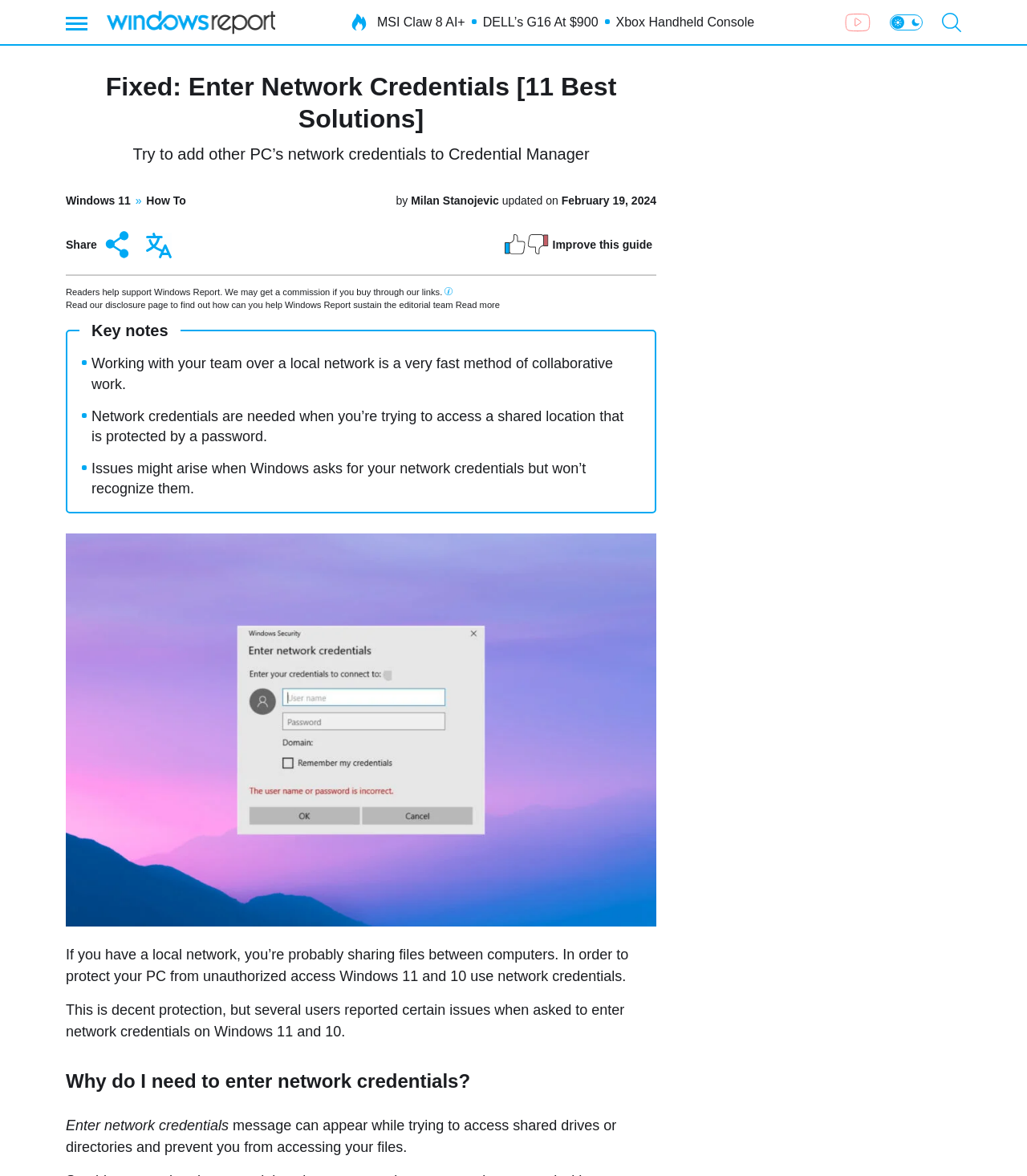Find the bounding box coordinates of the clickable region needed to perform the following instruction: "Search for something". The coordinates should be provided as four float numbers between 0 and 1, i.e., [left, top, right, bottom].

[0.917, 0.011, 0.936, 0.027]